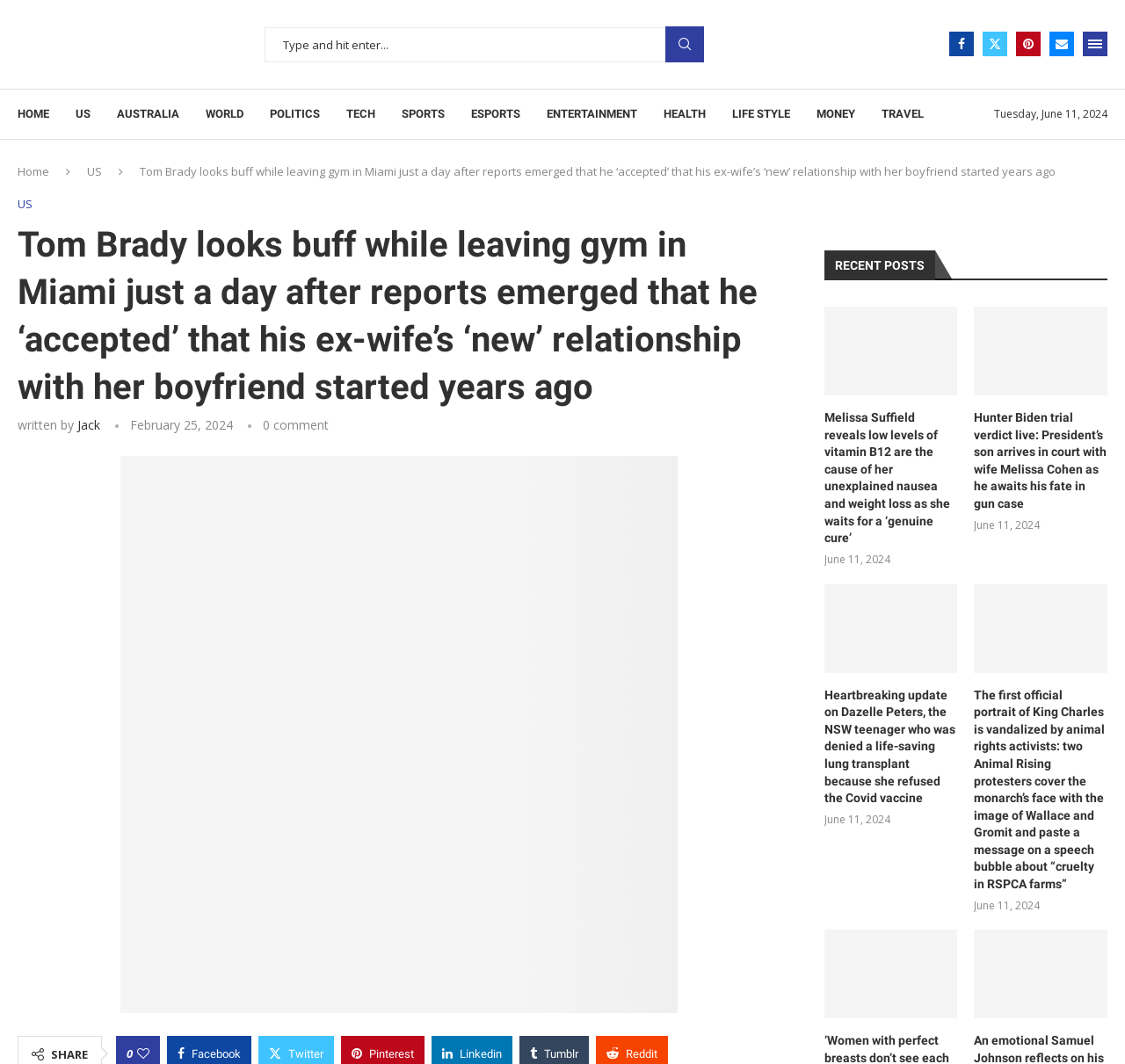Explain the contents of the webpage comprehensively.

The webpage appears to be a news article page with a focus on entertainment and celebrity news. At the top of the page, there is a navigation menu with links to various sections such as "Home", "US", "Australia", "World", "Politics", "Tech", "Sports", and more. Below the navigation menu, there is a search bar with a magnifying glass icon and a "Type and hit enter..." placeholder text.

The main content of the page is an article about Tom Brady, with a heading that reads "Tom Brady looks buff while leaving gym in Miami just a day after reports emerged that he ‘accepted’ that his ex-wife’s ‘new’ relationship with her boyfriend started years ago". The article includes a large image of Tom Brady, as well as text describing the context of the image. The article also includes links to related articles and a "SHARE" button.

To the right of the main article, there is a sidebar with a list of "RECENT POSTS", which includes links to several other news articles with headings and timestamps. The articles appear to be a mix of entertainment, celebrity, and general news topics.

At the bottom of the page, there are social media links and a "Linkedin" button. The overall layout of the page is clean and easy to navigate, with clear headings and concise text.